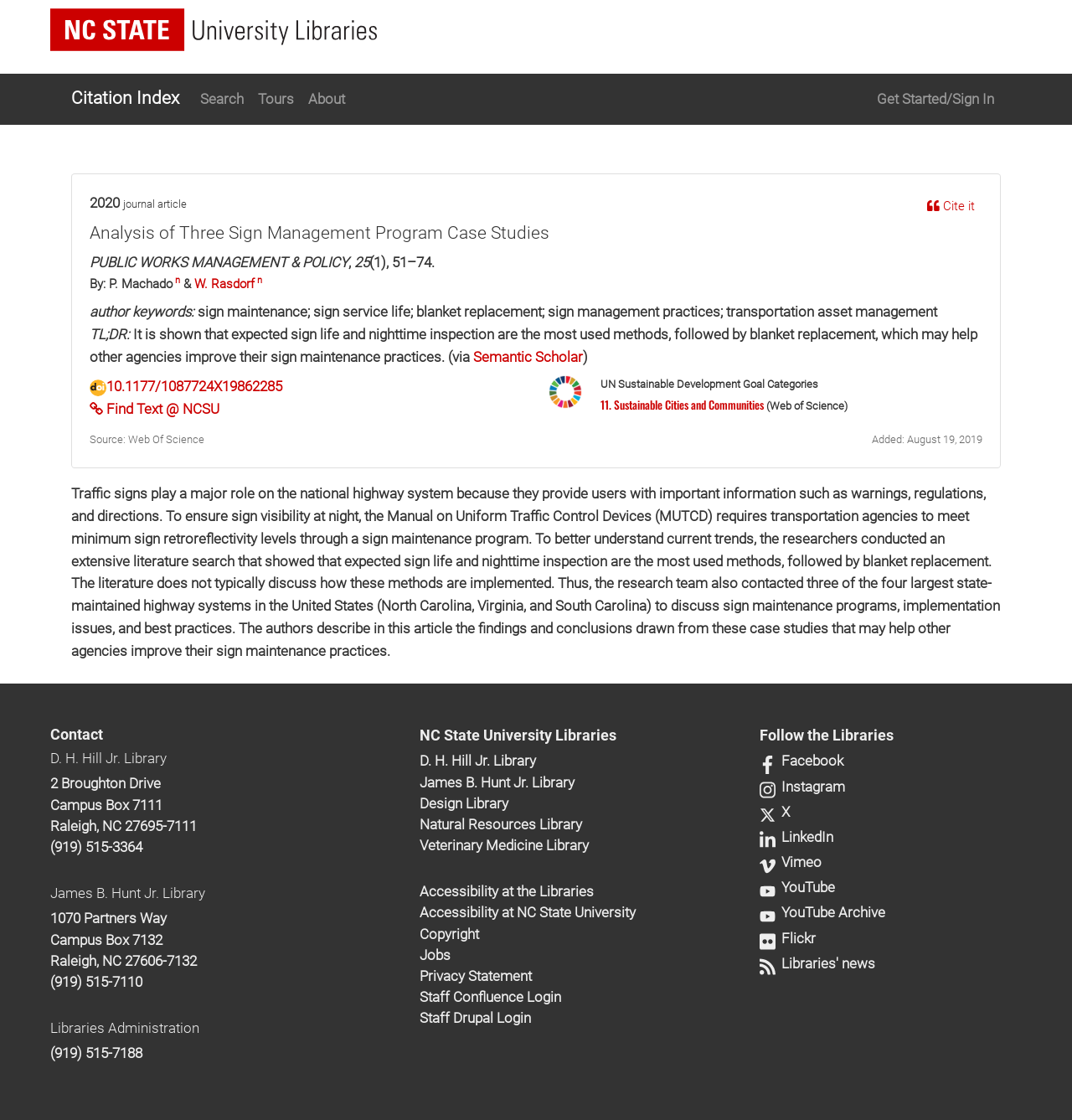Identify the bounding box coordinates for the region to click in order to carry out this instruction: "Follow the Libraries on Facebook". Provide the coordinates using four float numbers between 0 and 1, formatted as [left, top, right, bottom].

[0.708, 0.672, 0.787, 0.687]